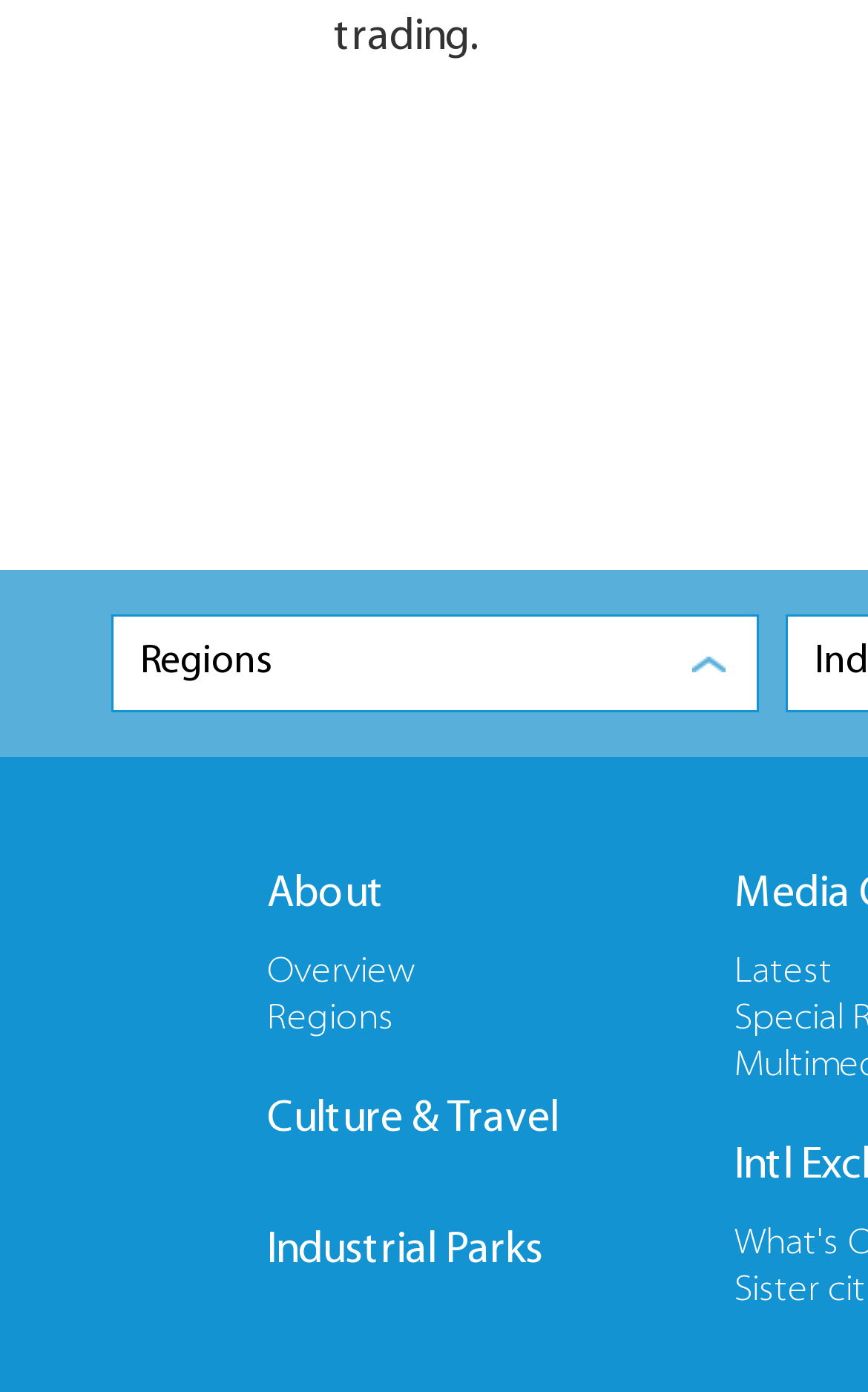What is the main topic of the second section?
Refer to the image and give a detailed answer to the question.

The main topic of the second section can be determined by looking at the heading element within the second DescriptionListTerm element, which has the text 'About'.